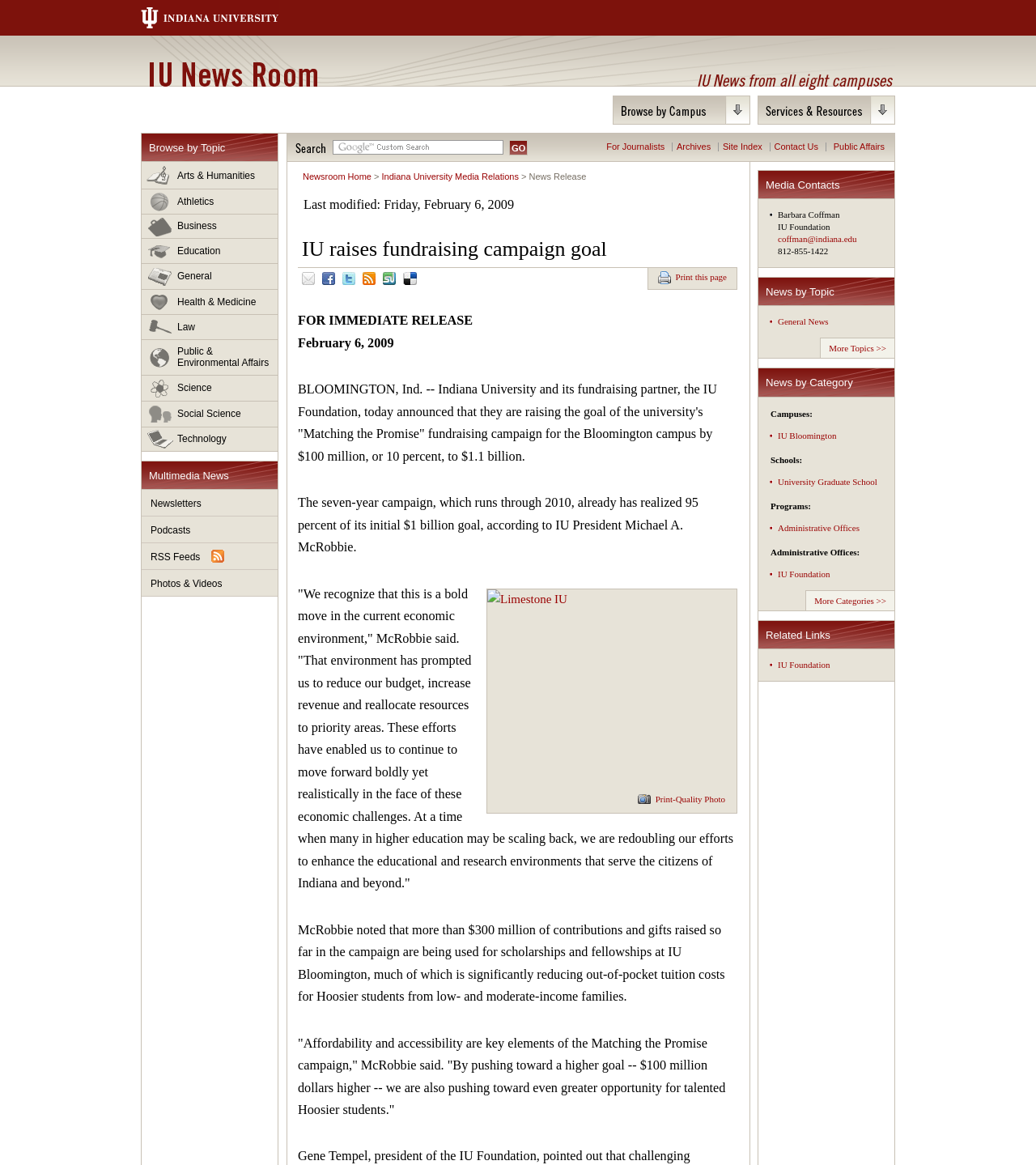What is the title or heading displayed on the webpage?

IU News Room